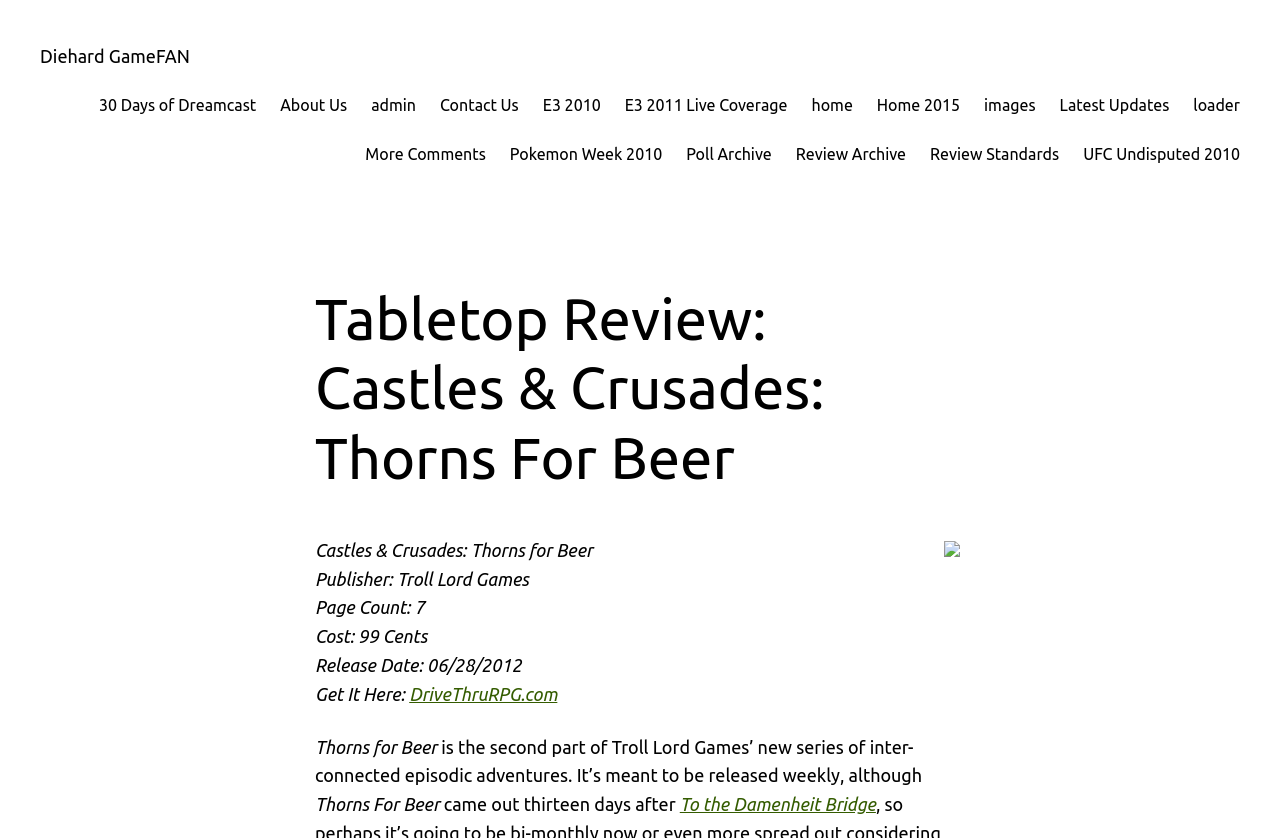What is the page count of the game?
Based on the visual details in the image, please answer the question thoroughly.

I found the answer by looking at the StaticText element 'Page Count: 7' which explicitly states the page count of the game.